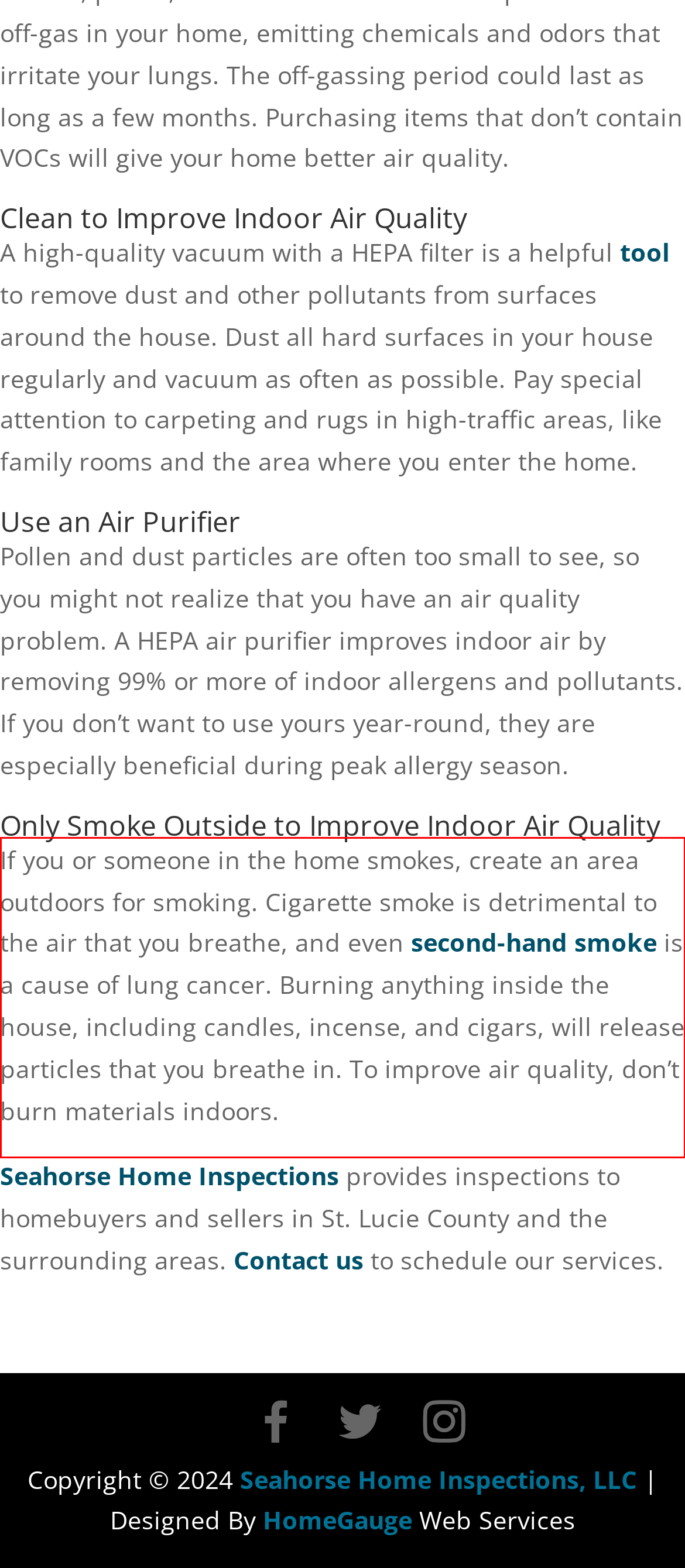Please analyze the provided webpage screenshot and perform OCR to extract the text content from the red rectangle bounding box.

If you or someone in the home smokes, create an area outdoors for smoking. Cigarette smoke is detrimental to the air that you breathe, and even second-hand smoke is a cause of lung cancer. Burning anything inside the house, including candles, incense, and cigars, will release particles that you breathe in. To improve air quality, don’t burn materials indoors.